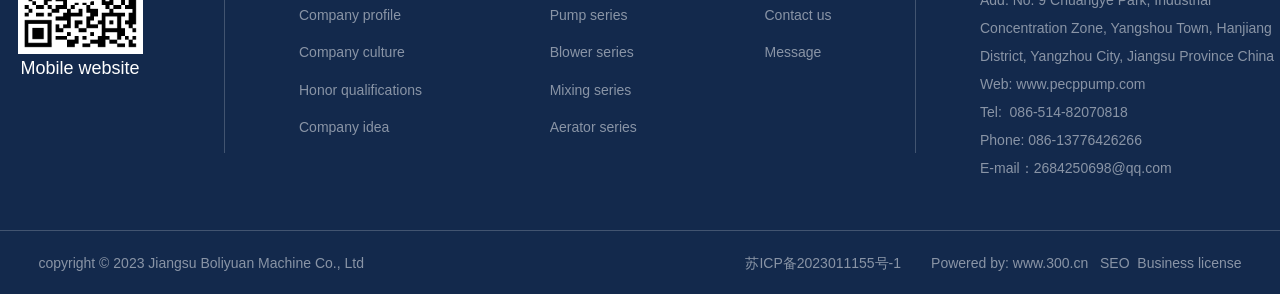Show the bounding box coordinates for the HTML element as described: "To the top".

None